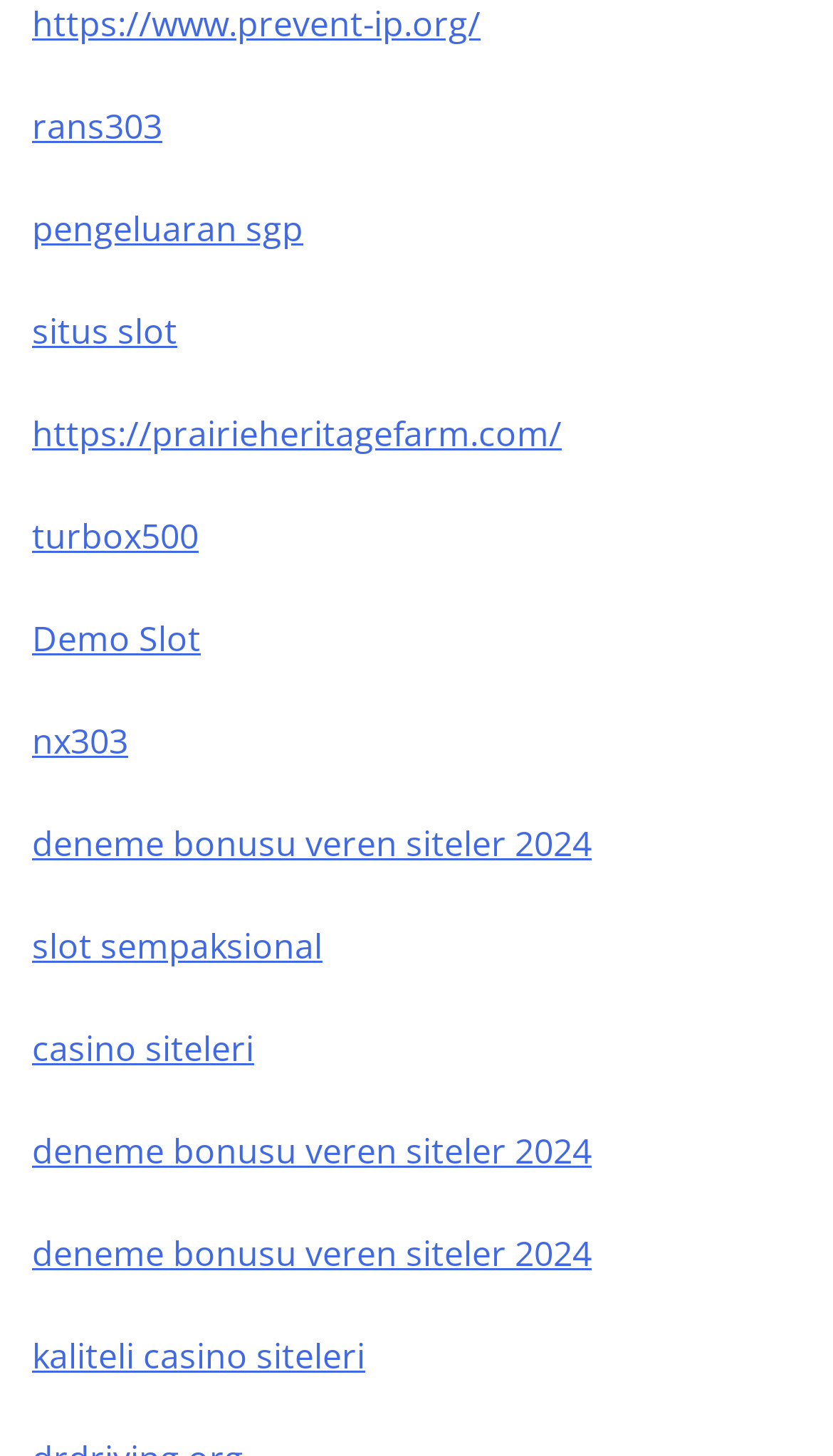Provide the bounding box coordinates of the HTML element this sentence describes: "kaliteli casino siteleri". The bounding box coordinates consist of four float numbers between 0 and 1, i.e., [left, top, right, bottom].

[0.038, 0.915, 0.438, 0.947]